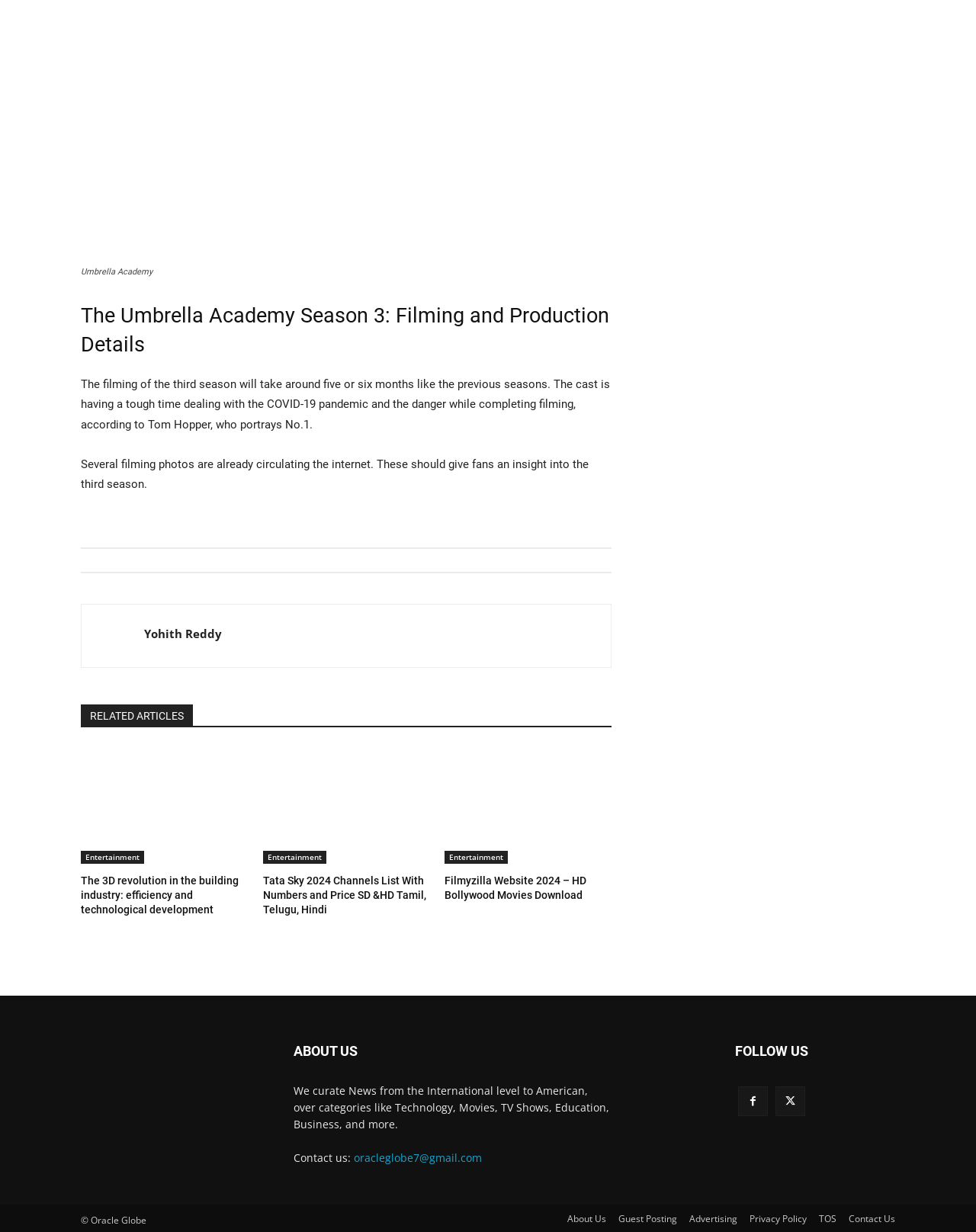From the screenshot, find the bounding box of the UI element matching this description: "Entertainment". Supply the bounding box coordinates in the form [left, top, right, bottom], each a float between 0 and 1.

[0.083, 0.691, 0.148, 0.701]